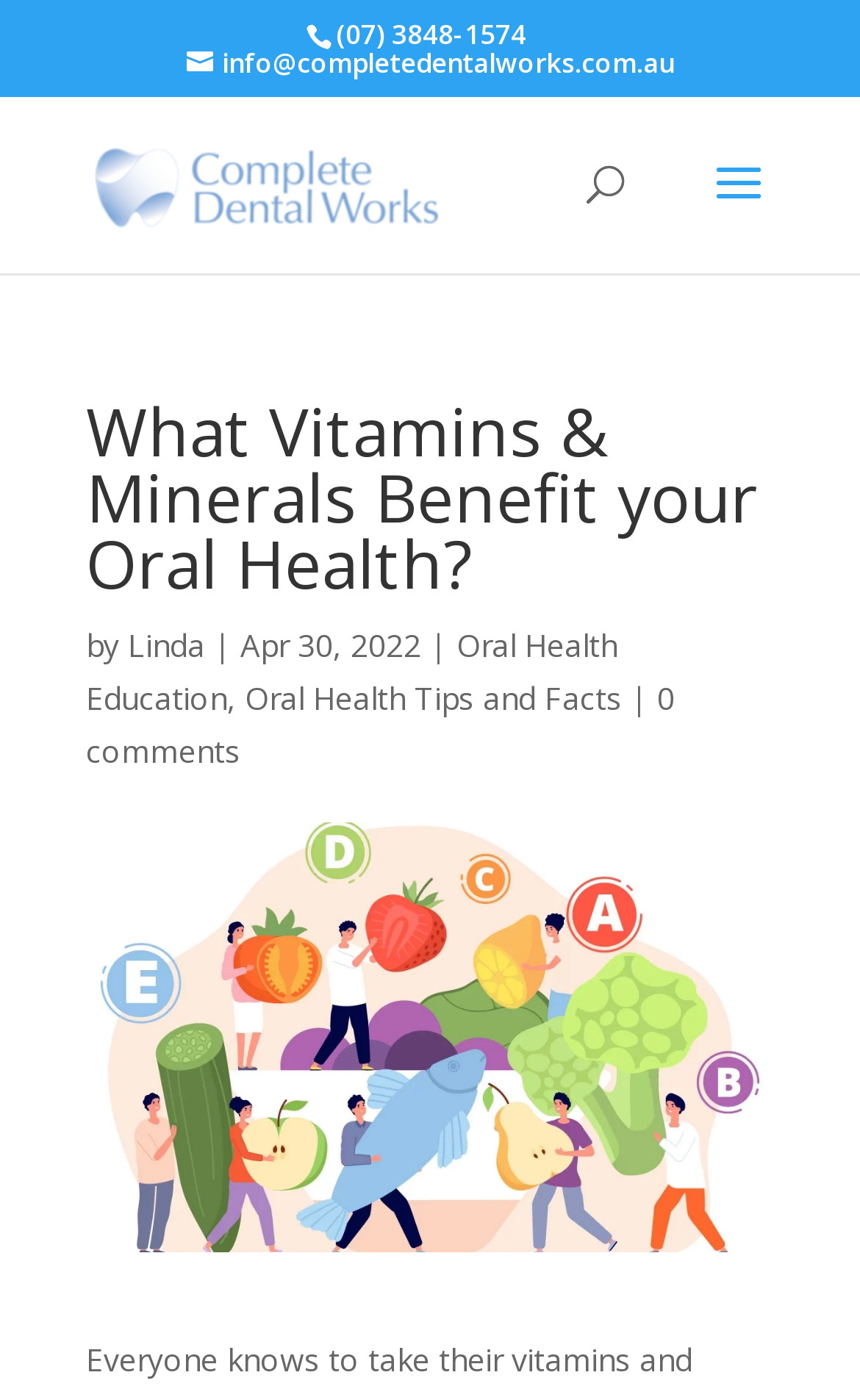From the webpage screenshot, identify the region described by info@completedentalworks.com.au. Provide the bounding box coordinates as (top-left x, top-left y, bottom-right x, bottom-right y), with each value being a floating point number between 0 and 1.

[0.217, 0.031, 0.783, 0.058]